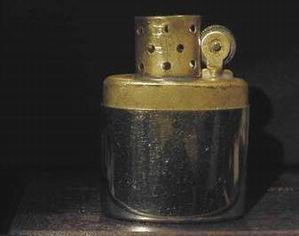What is the purpose of the ventilation holes?
Please provide a single word or phrase in response based on the screenshot.

Enhancing functionality